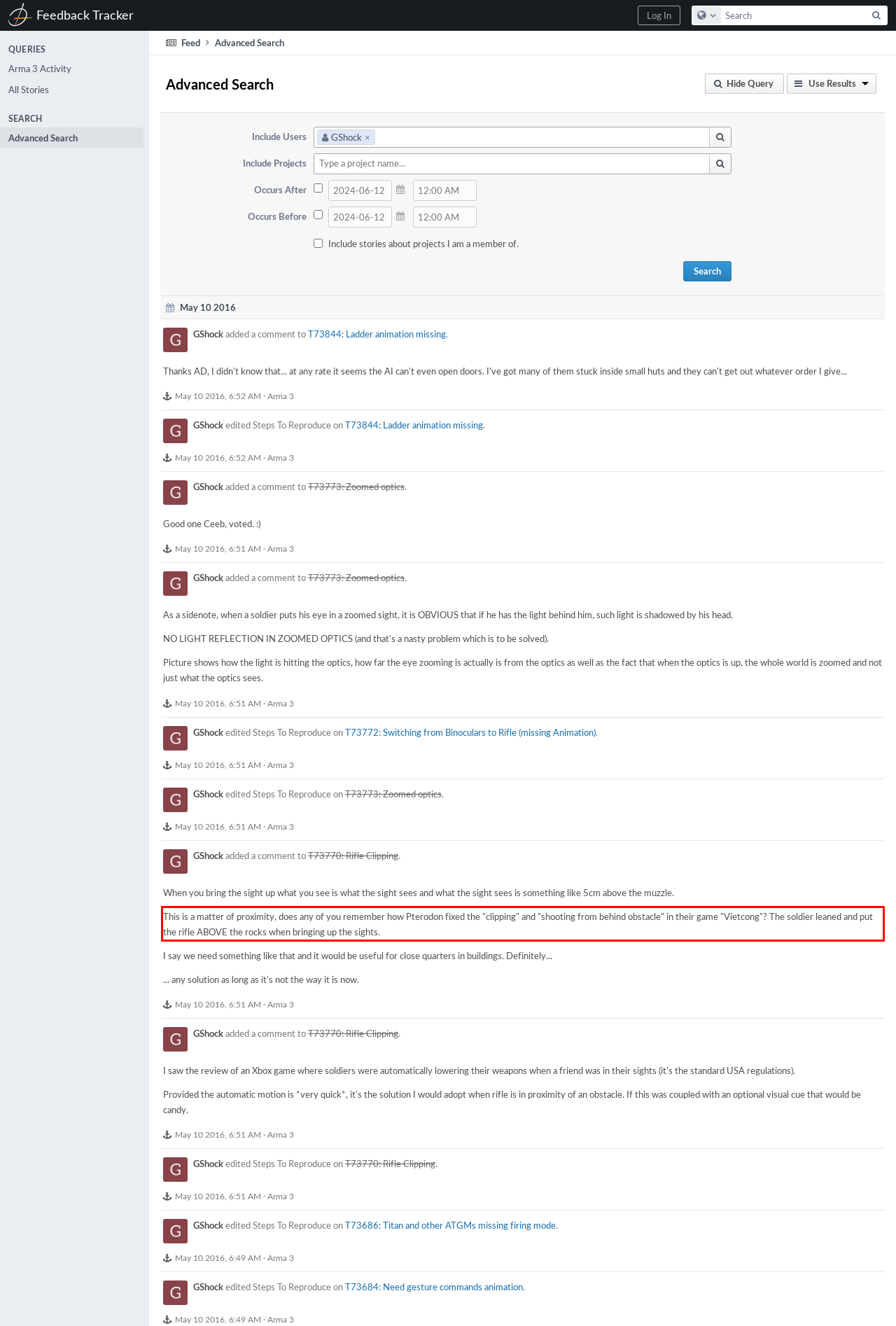Given a screenshot of a webpage with a red bounding box, please identify and retrieve the text inside the red rectangle.

This is a matter of proximity, does any of you remember how Pterodon fixed the "clipping" and "shooting from behind obstacle" in their game "Vietcong"? The soldier leaned and put the rifle ABOVE the rocks when bringing up the sights.